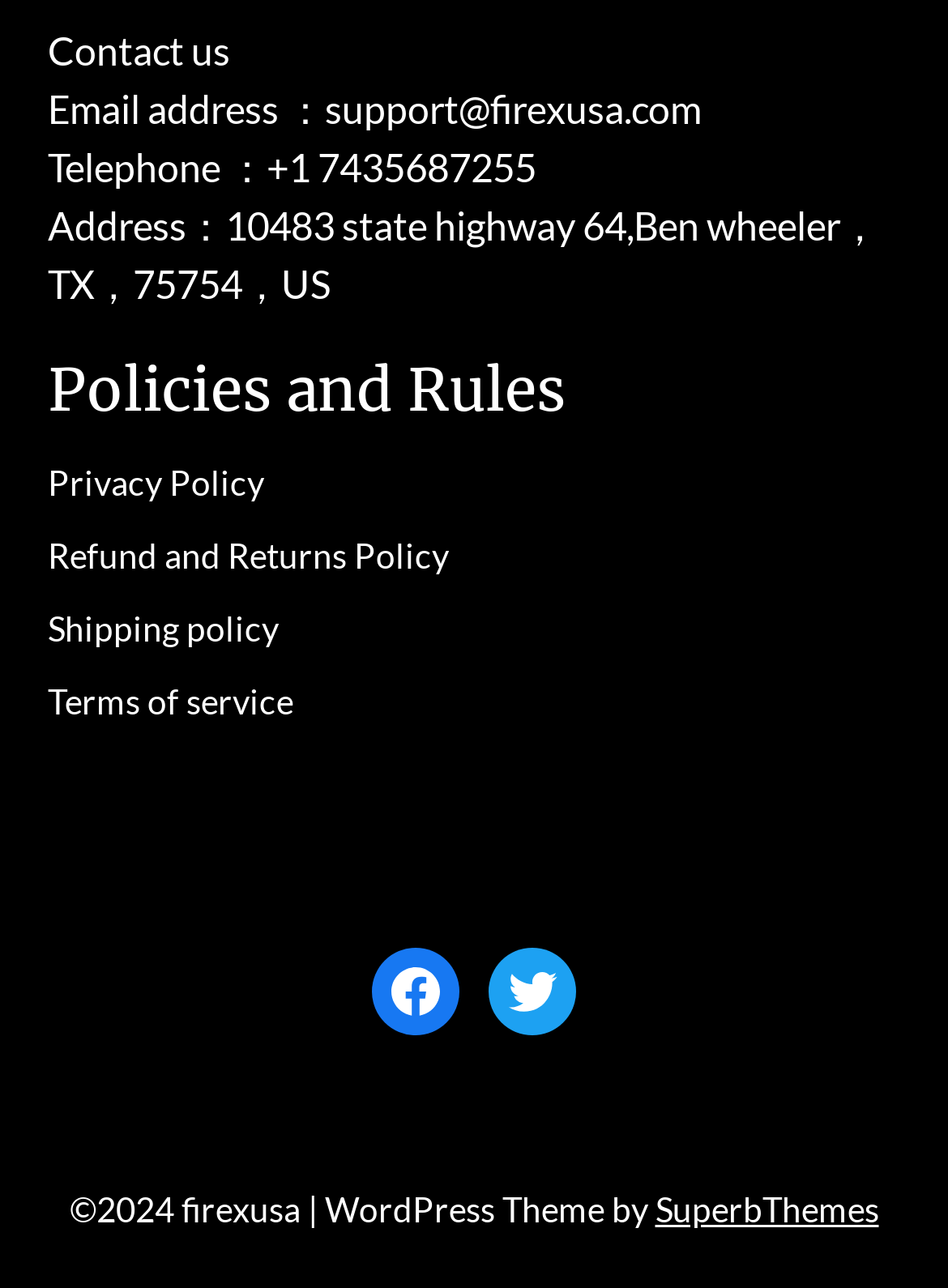Please identify the bounding box coordinates of where to click in order to follow the instruction: "Contact us via email".

[0.05, 0.067, 0.74, 0.102]